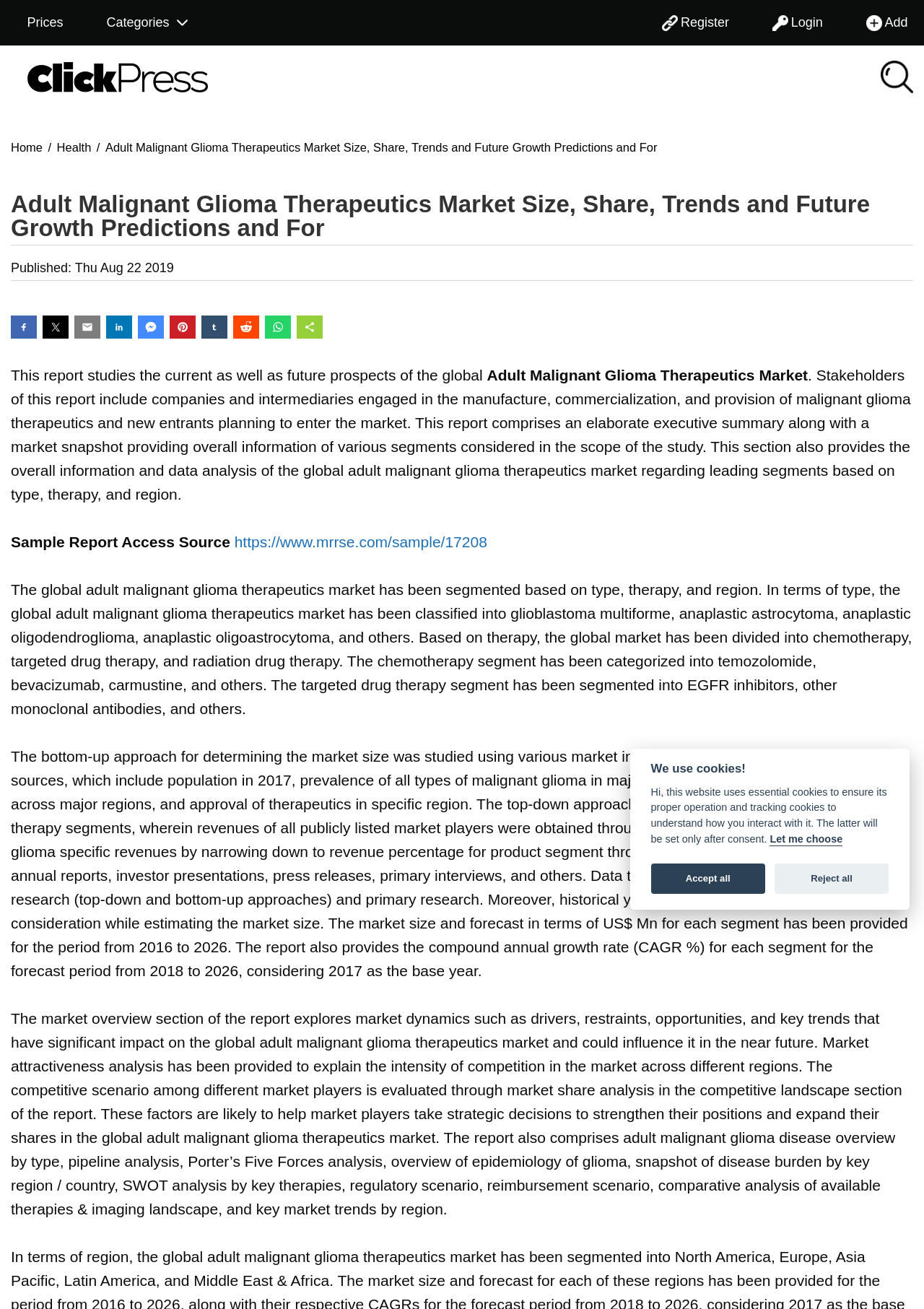Pinpoint the bounding box coordinates for the area that should be clicked to perform the following instruction: "Click the 'Register' link".

[0.705, 0.0, 0.801, 0.035]